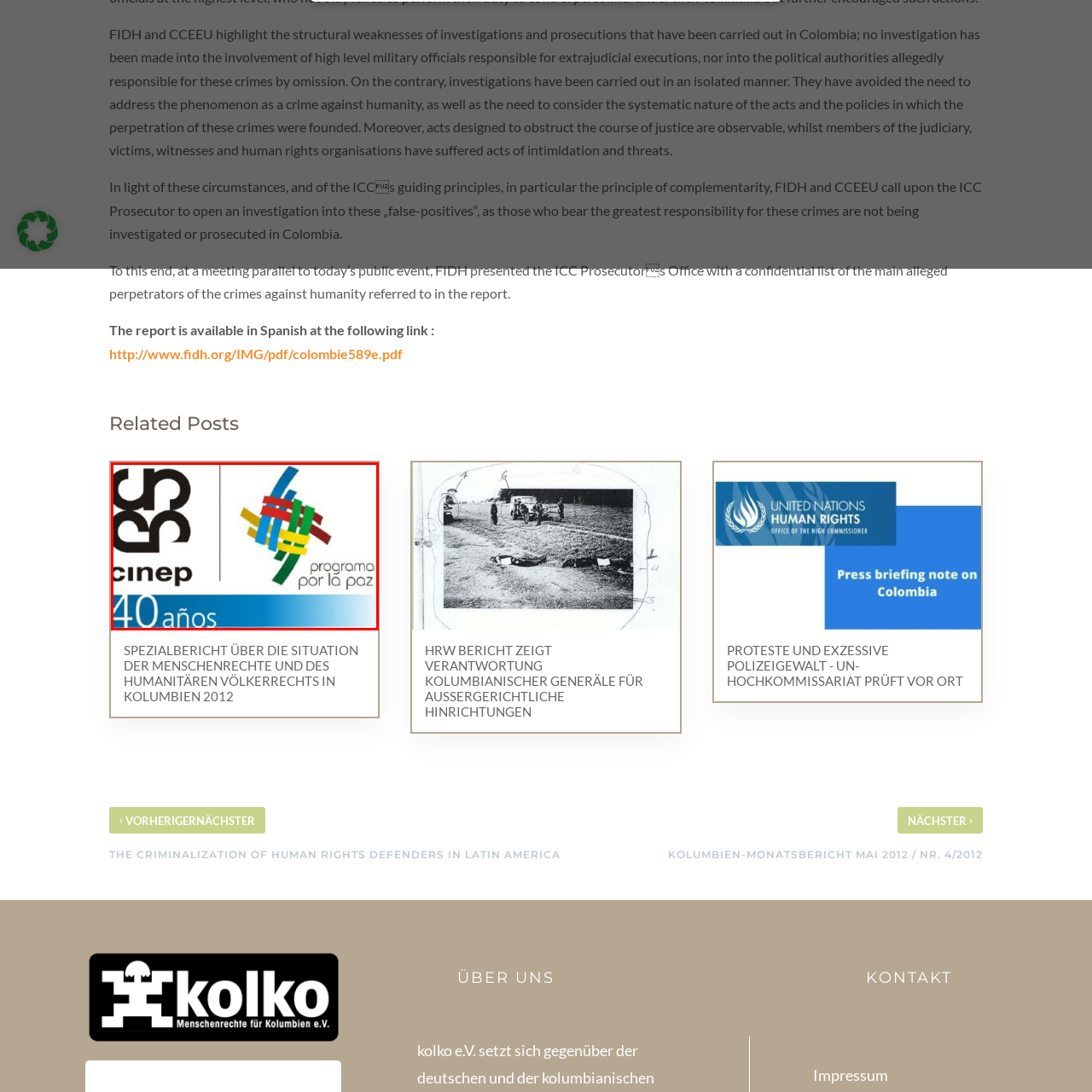What does the colorful emblem represent?
Analyze the image within the red frame and provide a concise answer using only one word or a short phrase.

unity and peace